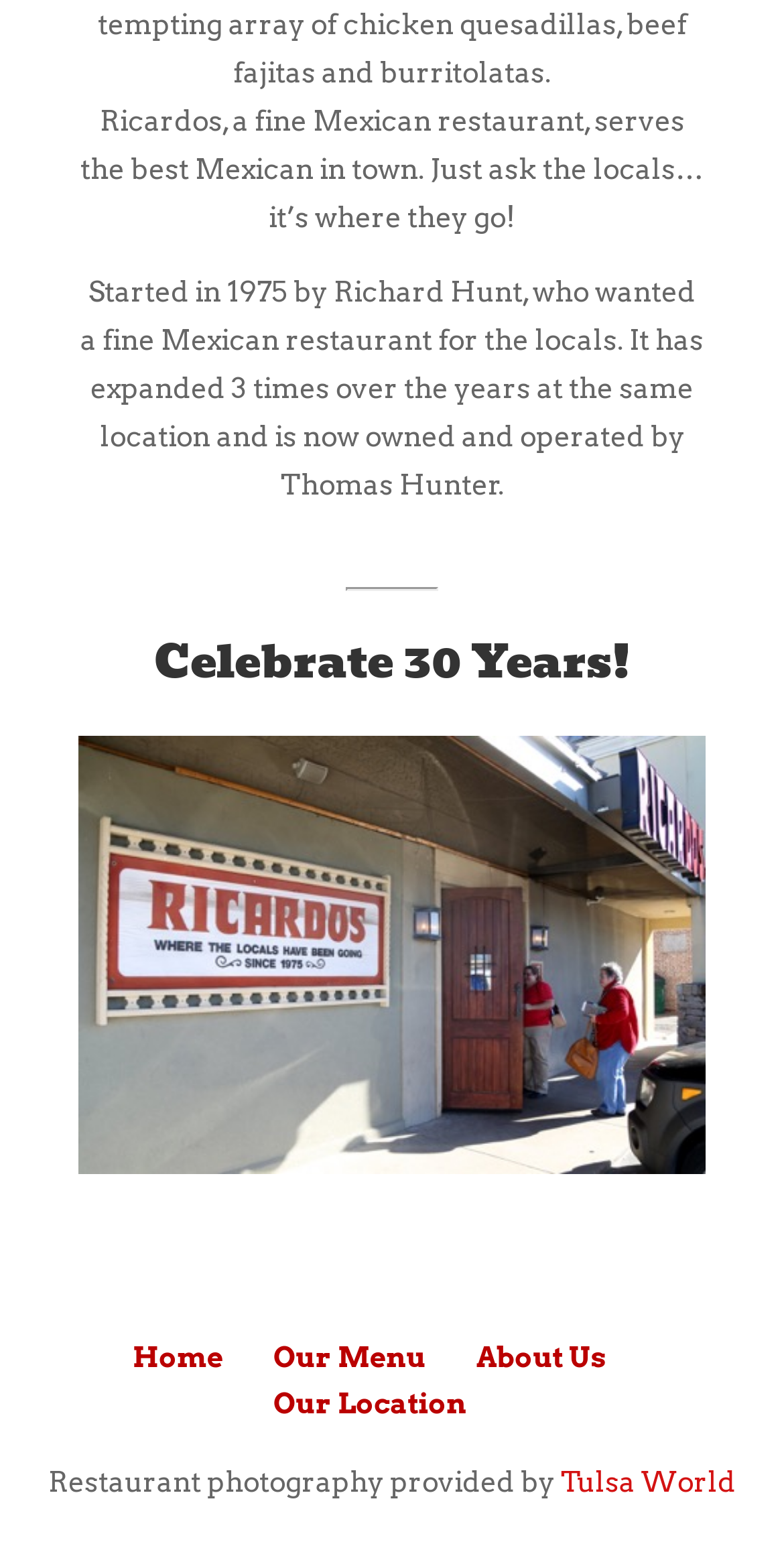What type of restaurant is Ricardo's?
From the details in the image, provide a complete and detailed answer to the question.

Based on the StaticText element with the text 'Ricardos, a fine Mexican restaurant, serves the best Mexican in town. Just ask the locals… it’s where they go!', it can be inferred that Ricardo's is a Mexican restaurant.